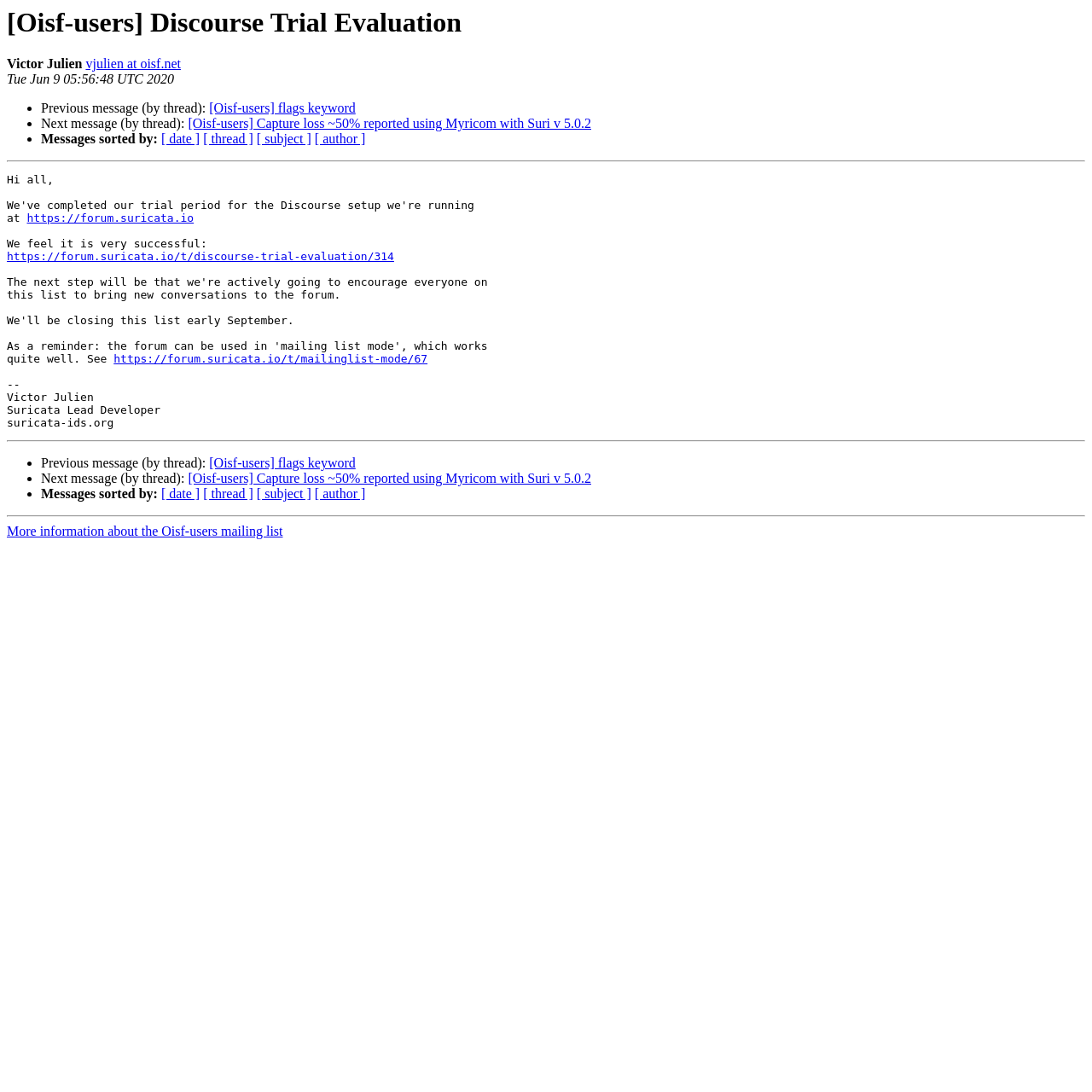What is the date of the message?
Using the image as a reference, answer the question with a short word or phrase.

Tue Jun 9 05:56:48 UTC 2020